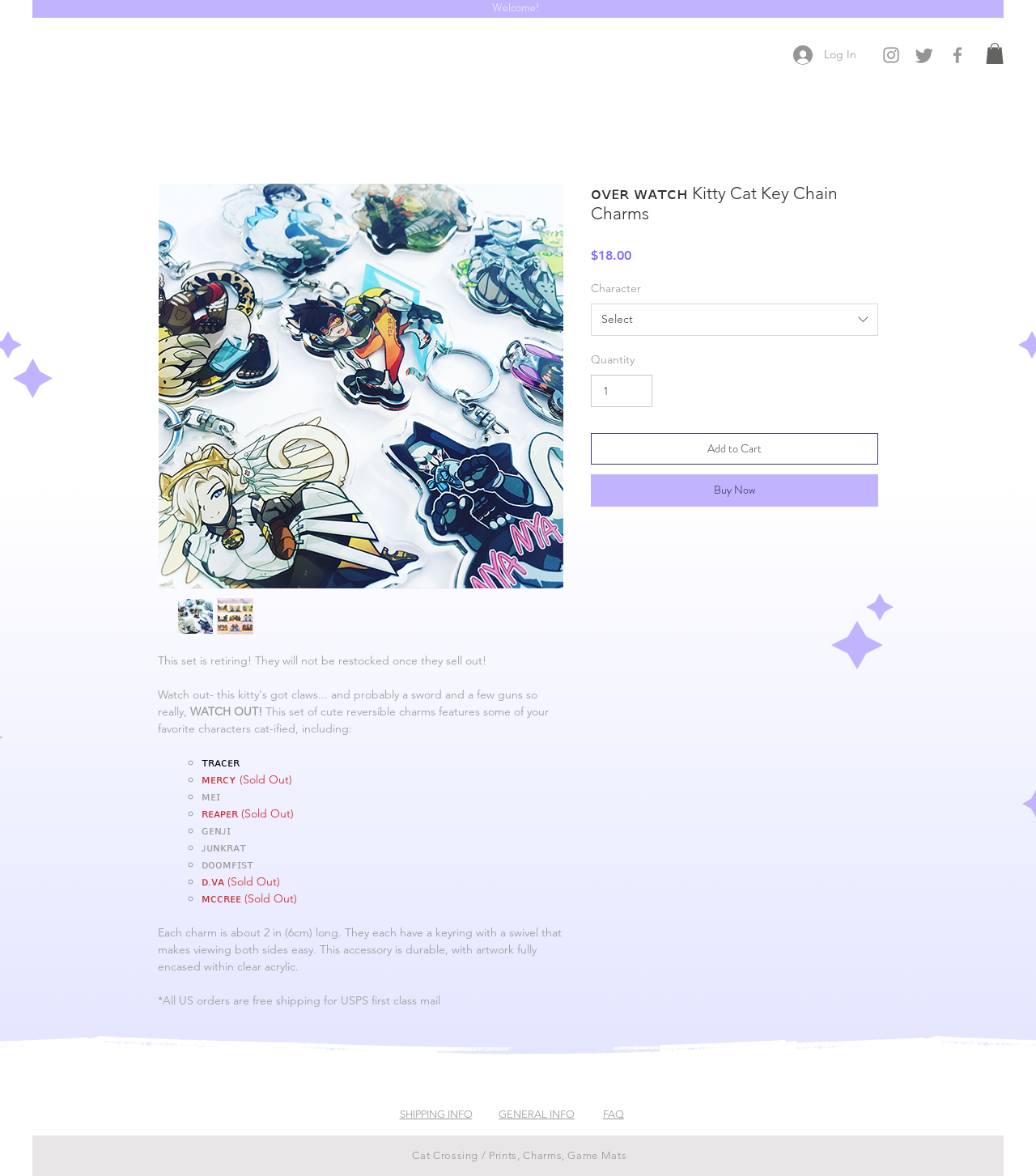Please answer the following question as detailed as possible based on the image: 
What is the shipping policy for US orders?

The shipping policy for US orders can be found in the product description section, where it is stated that '*All US orders are free shipping for USPS first class mail'.